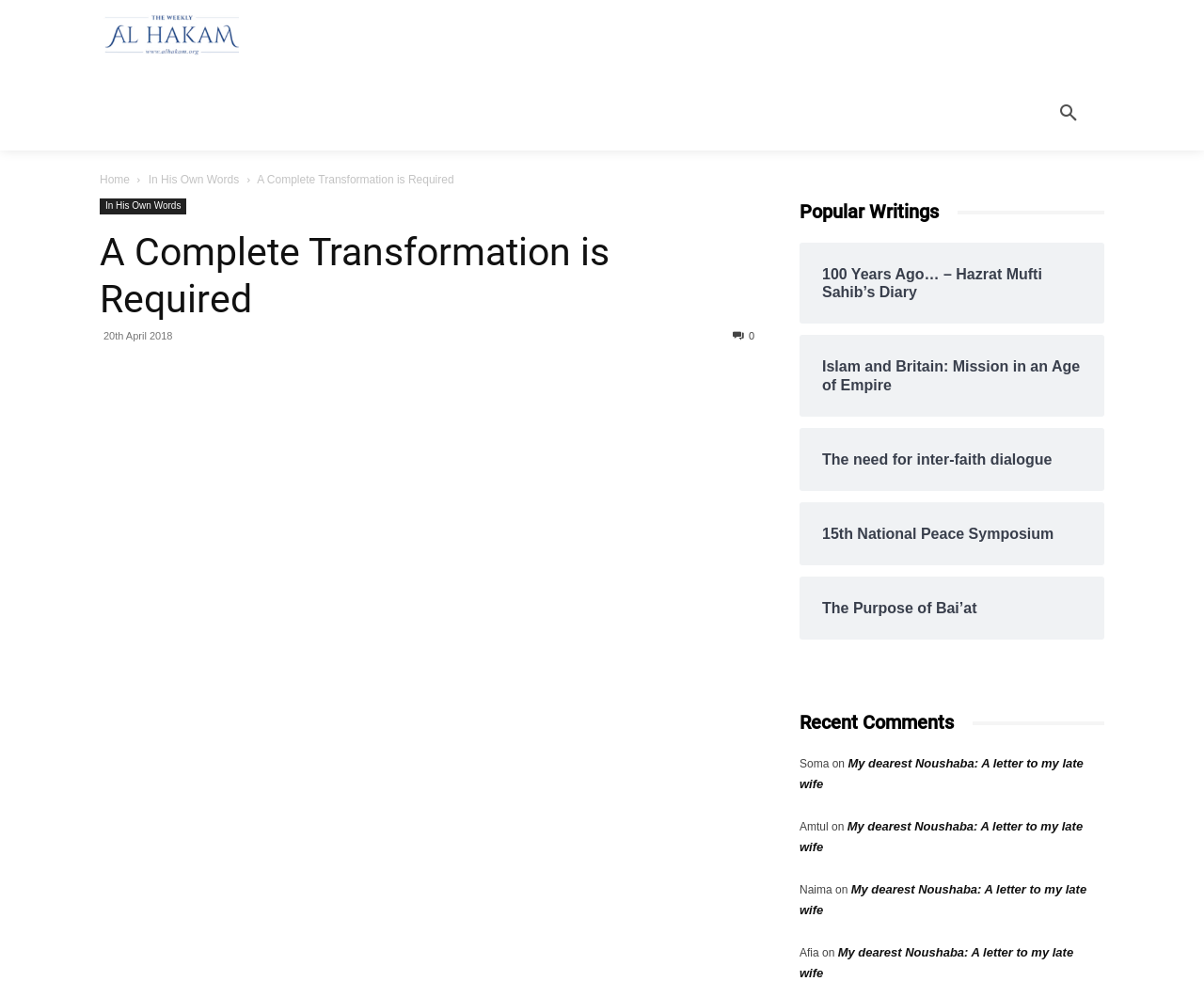Please examine the image and answer the question with a detailed explanation:
What is the title of the first article in the 'Popular Writings' section?

I looked at the 'Popular Writings' section and found the first article, which is titled '100 Years Ago… – Hazrat Mufti Sahib’s Diary'.